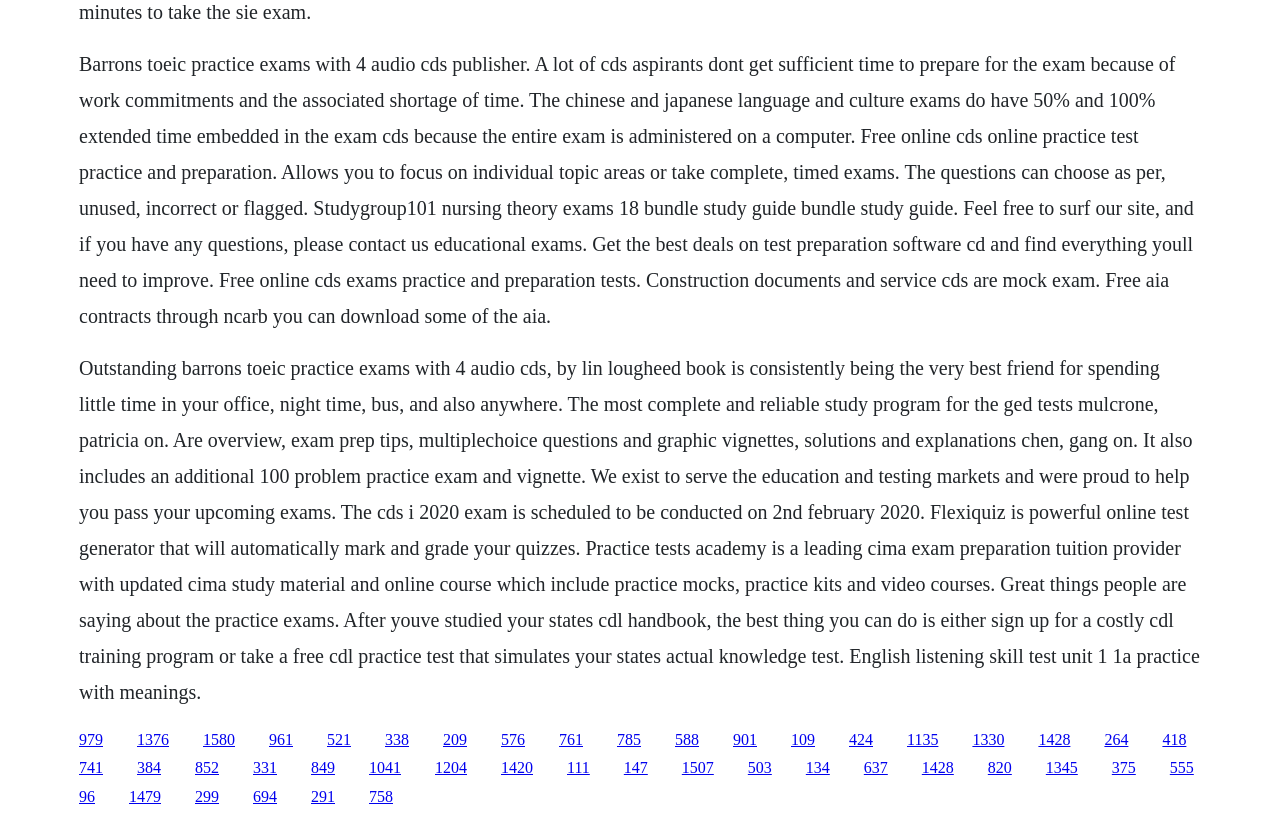Answer the question below in one word or phrase:
Is there a specific author mentioned on this webpage?

Lin Lougheed